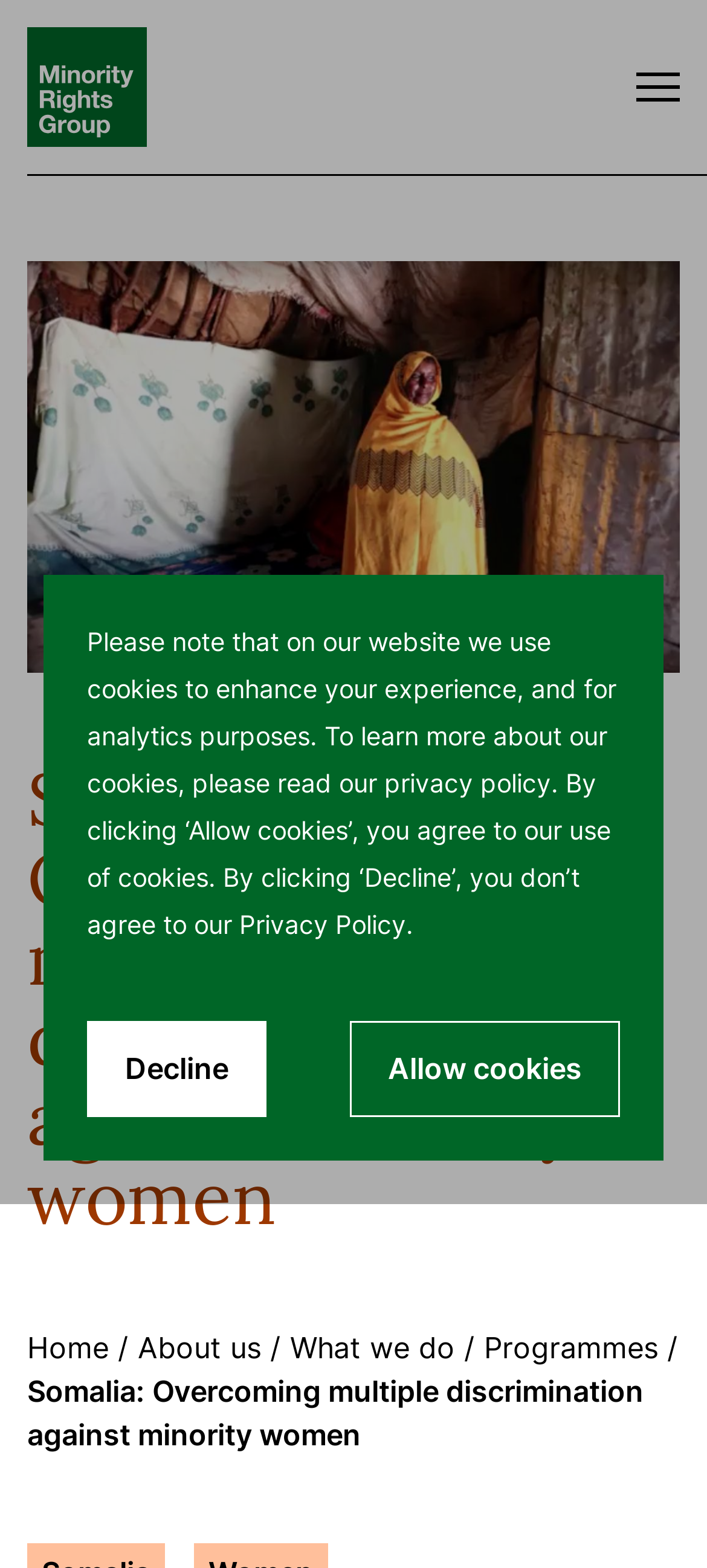Give the bounding box coordinates for this UI element: "About us". The coordinates should be four float numbers between 0 and 1, arranged as [left, top, right, bottom].

[0.195, 0.848, 0.369, 0.871]